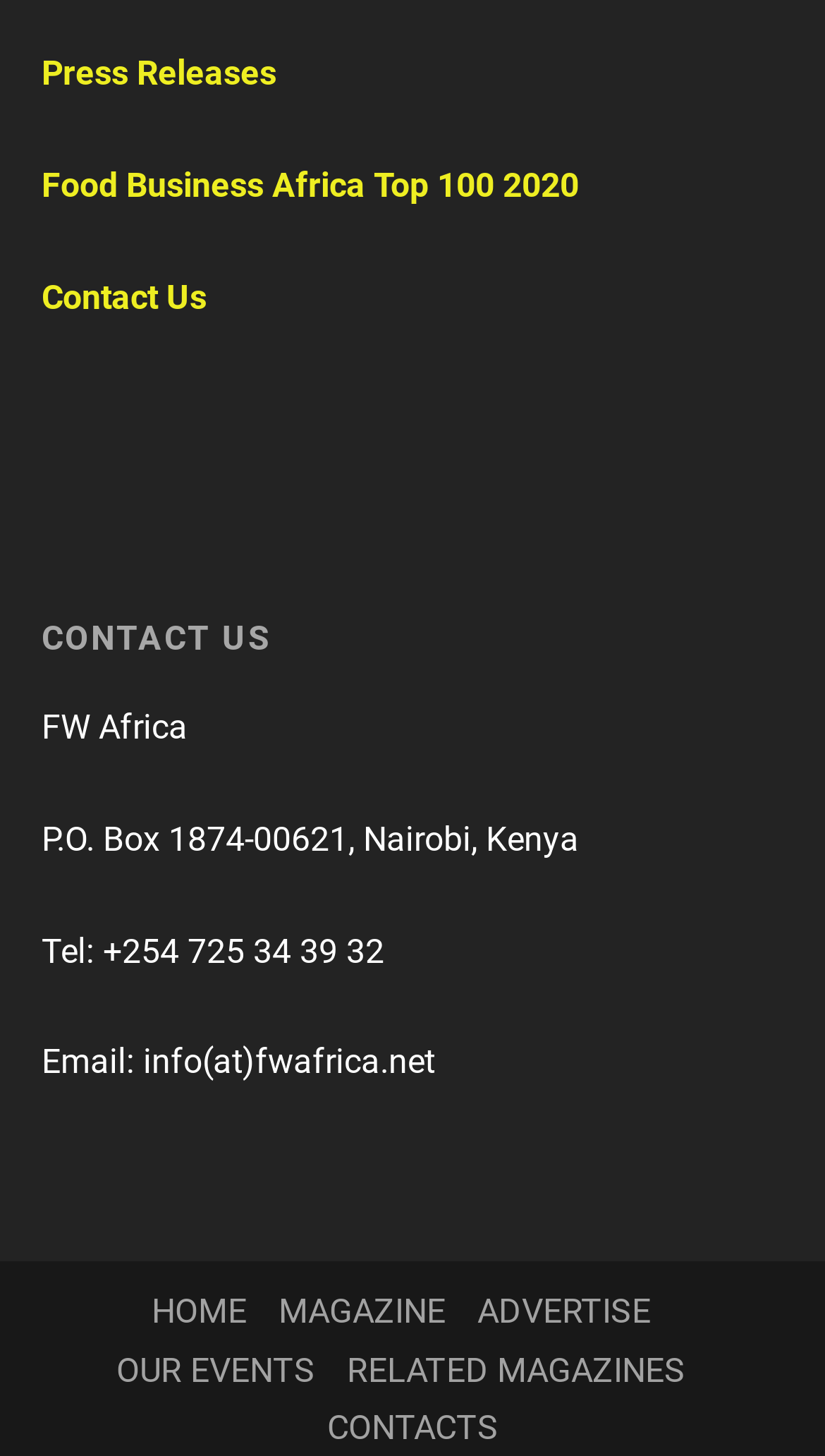How many links are in the top section?
Please describe in detail the information shown in the image to answer the question.

The top section contains three links: 'Press Releases', 'Food Business Africa Top 100 2020', and 'Contact Us', which are identified by their link types and bounding box coordinates.